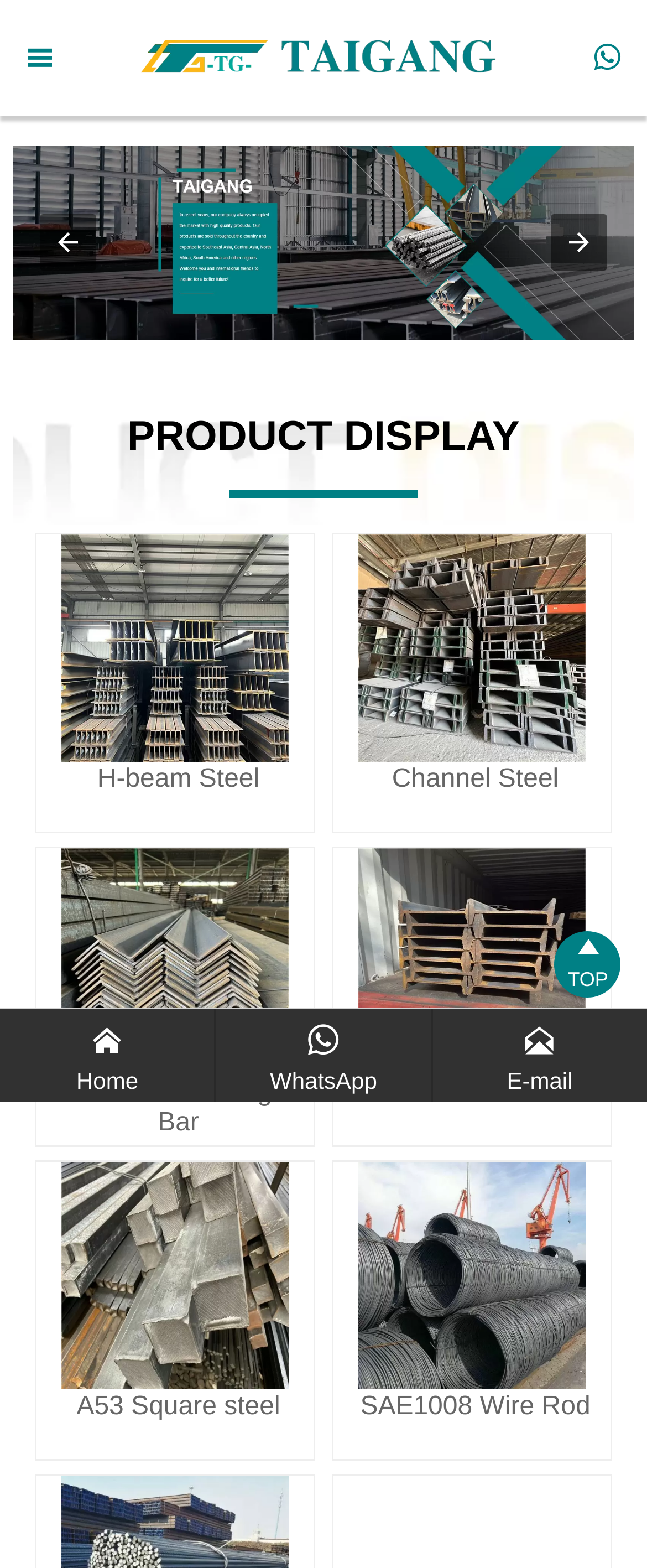Provide the bounding box coordinates of the UI element this sentence describes: "Carbon Steel Angle Bar".

[0.054, 0.54, 0.487, 0.731]